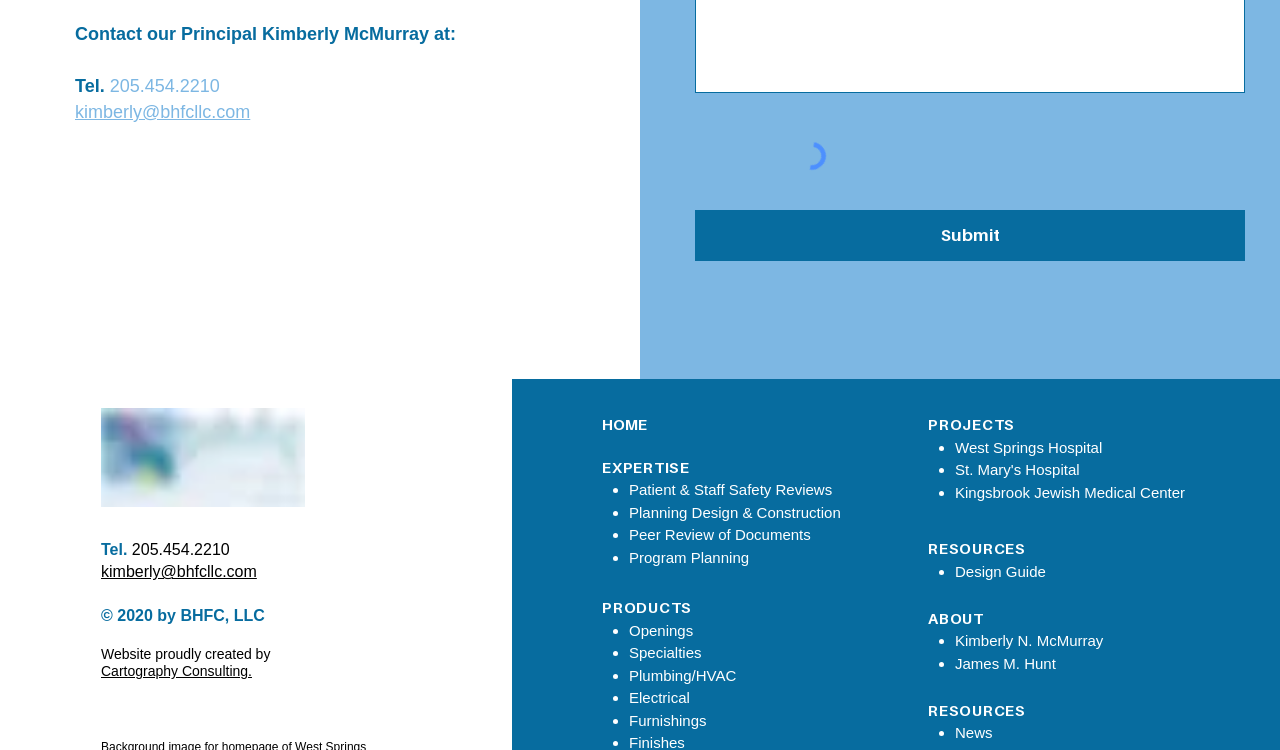What are the services provided by BHFC, LLC?
Based on the visual information, provide a detailed and comprehensive answer.

I found the services by looking at the links under the 'EXPERTISE' section, which include 'Patient & Staff Safety Reviews', 'Planning Design & Construction', and others.